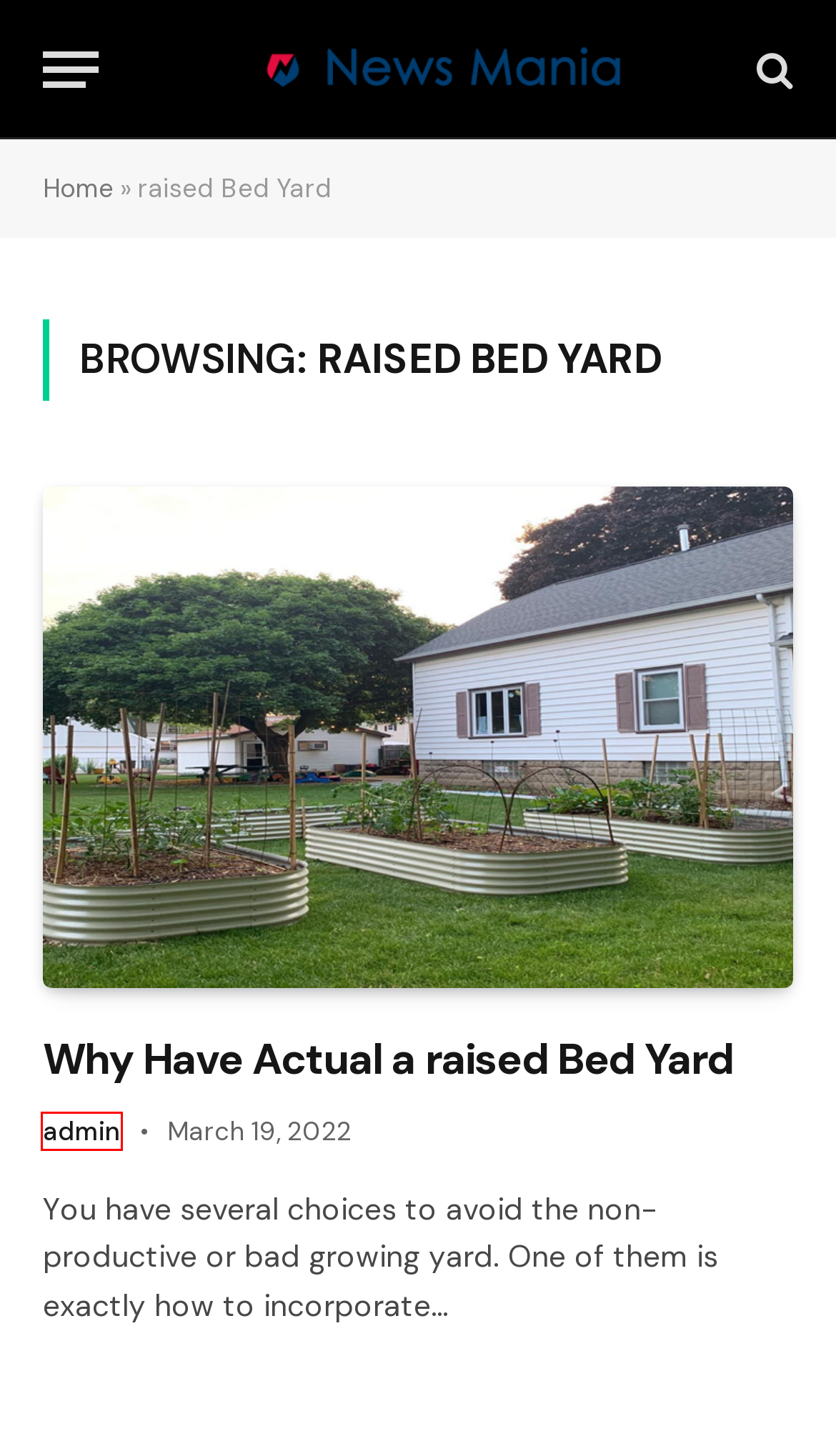You are provided with a screenshot of a webpage that has a red bounding box highlighting a UI element. Choose the most accurate webpage description that matches the new webpage after clicking the highlighted element. Here are your choices:
A. admin, Author at News Mania
B. Education Archives - News Mania
C. Why Have Actual a raised Bed Yard - News Mania
D. News Archives - News Mania
E. November 2023 - News Mania
F. How delivery service is making the work of buying cake easier for the people? - News Mania
G. News Mania - An Online News Portal
H. Auto Archives - News Mania

A